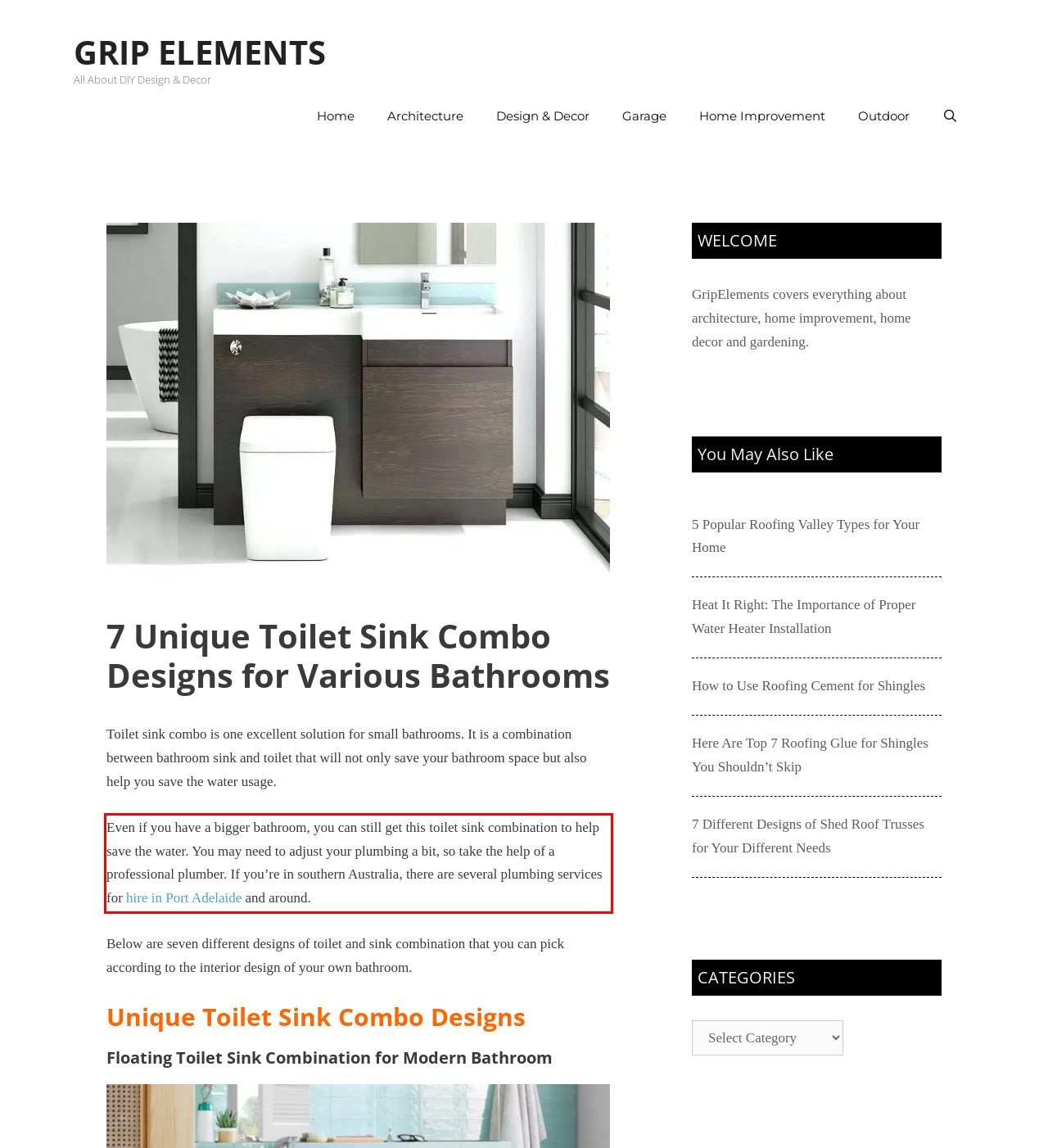Using the provided webpage screenshot, recognize the text content in the area marked by the red bounding box.

Even if you have a bigger bathroom, you can still get this toilet sink combination to help save the water. You may need to adjust your plumbing a bit, so take the help of a professional plumber. If you’re in southern Australia, there are several plumbing services for hire in Port Adelaide and around.